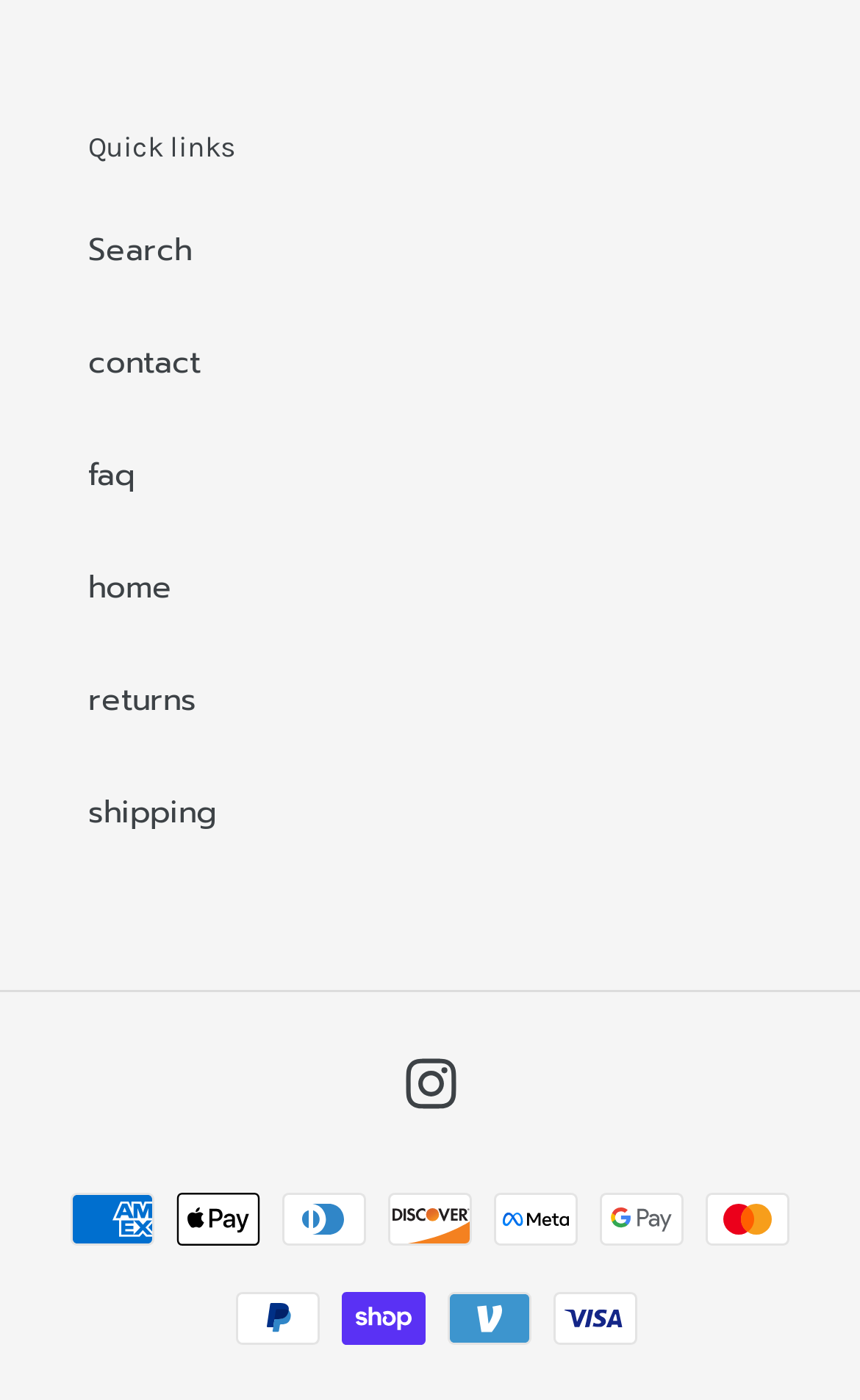How many horizontal separators are there?
Offer a detailed and exhaustive answer to the question.

There is 1 horizontal separator because there is only 1 separator element with an orientation of 'horizontal', which has a bounding box coordinate of [0.0, 0.706, 1.0, 0.708].